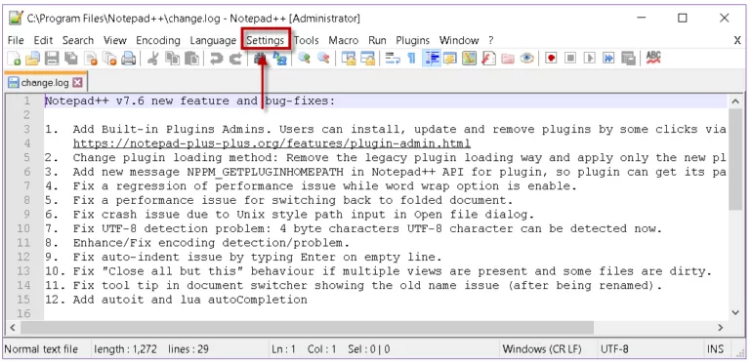Offer an in-depth description of the image.

The image displays a screenshot of the Notepad++ application, specifically highlighting the "Settings" option in the menu bar. This version, noted as Notepad++ v7.6, focuses on new features and bug fixes as listed in the change log. The top of the window shows various menu items such as File, Edit, Search, View, and Plugins, indicating typical functionalities available to users. The highlighted "Settings" option is crucial for users looking to customize or adjust the application preferences. Below the menu bar, a detailed list outlines recent changes and improvements, including plugin management enhancements and performance fixes. This visual provides a practical reference for users aiming to navigate and optimize their use of Notepad++.